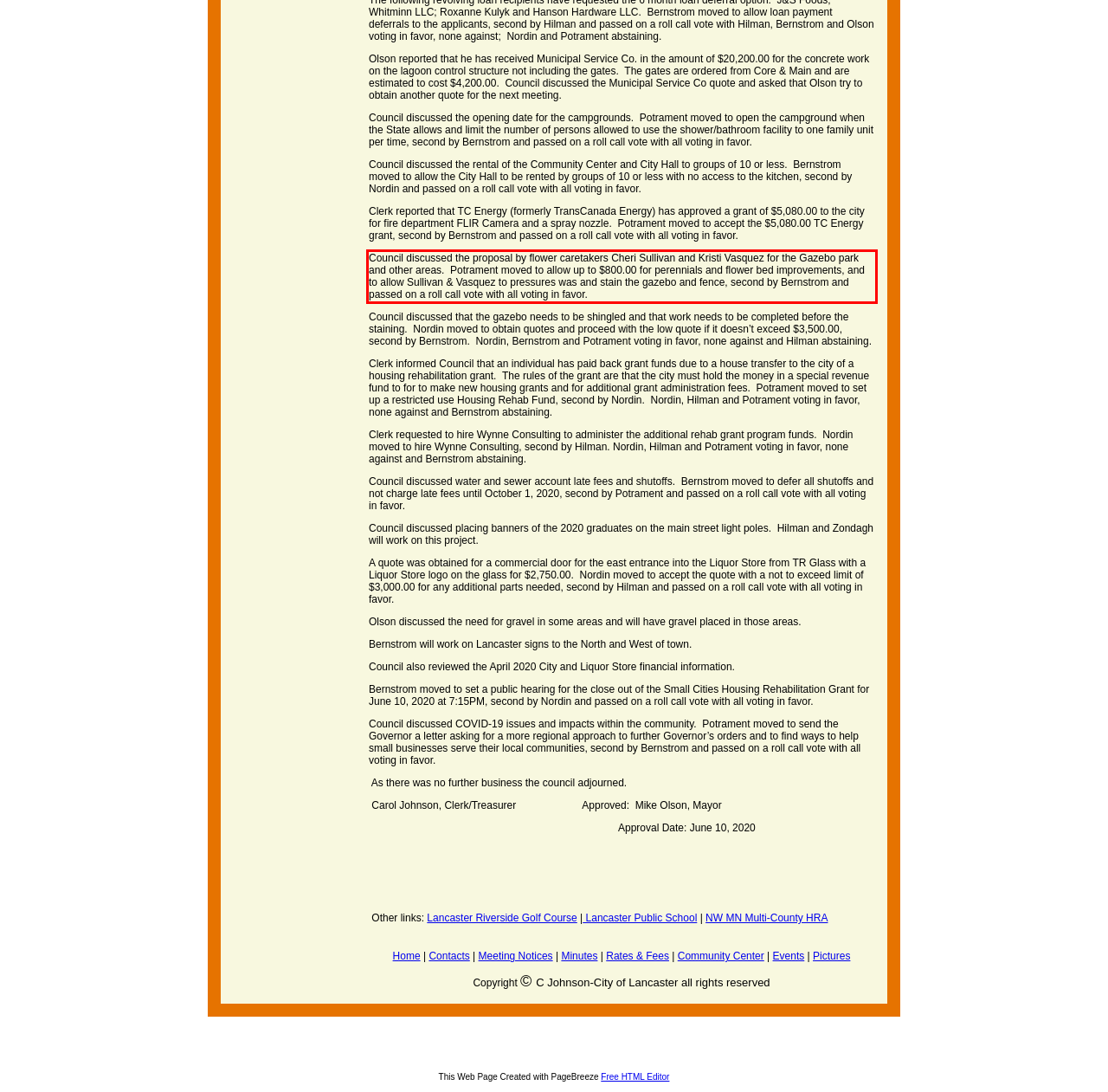Within the screenshot of a webpage, identify the red bounding box and perform OCR to capture the text content it contains.

Council discussed the proposal by flower caretakers Cheri Sullivan and Kristi Vasquez for the Gazebo park and other areas. Potrament moved to allow up to $800.00 for perennials and flower bed improvements, and to allow Sullivan & Vasquez to pressures was and stain the gazebo and fence, second by Bernstrom and passed on a roll call vote with all voting in favor.